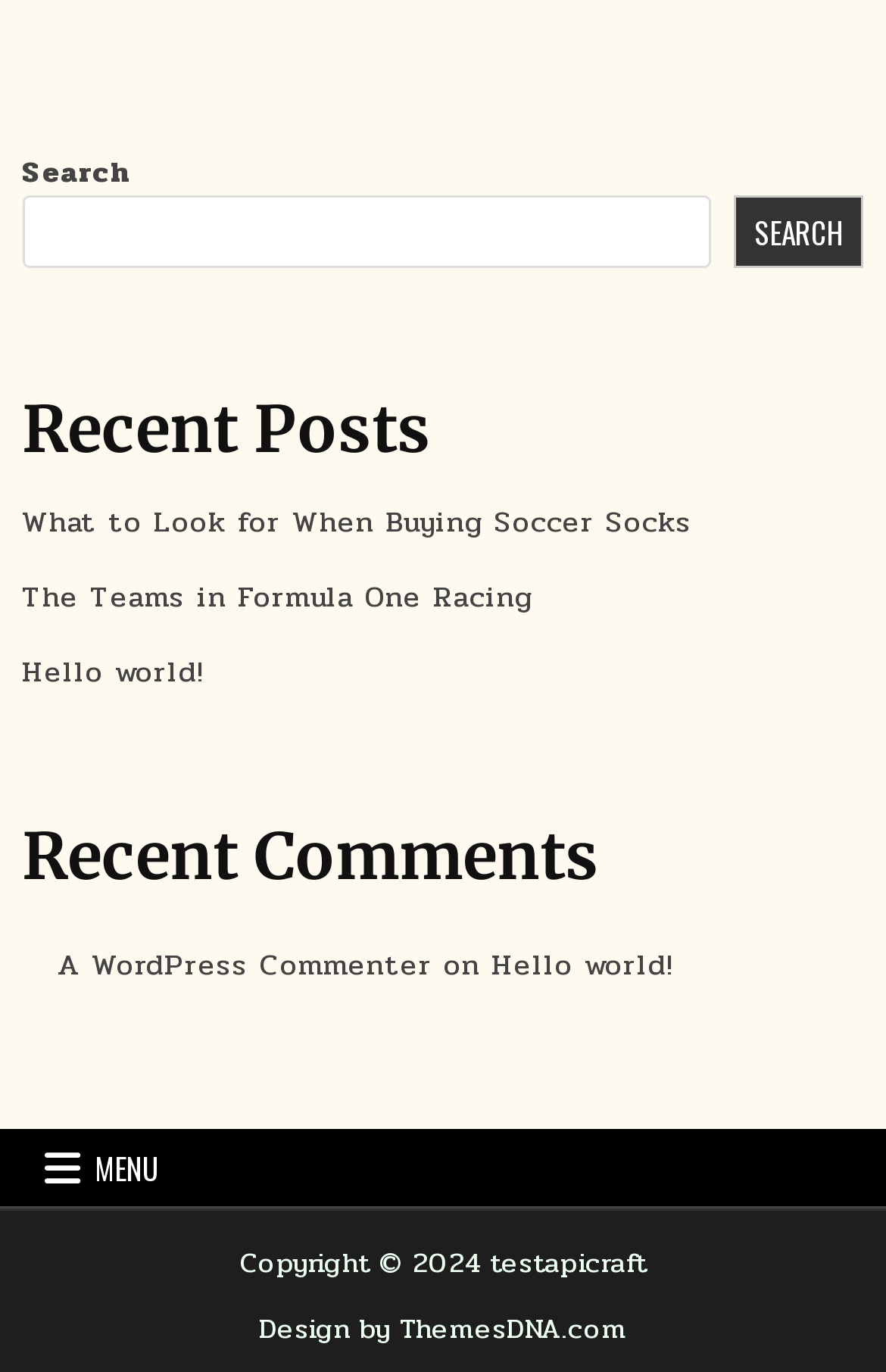Please identify the bounding box coordinates of the element that needs to be clicked to execute the following command: "expand secondary menu". Provide the bounding box using four float numbers between 0 and 1, formatted as [left, top, right, bottom].

[0.025, 0.824, 0.204, 0.88]